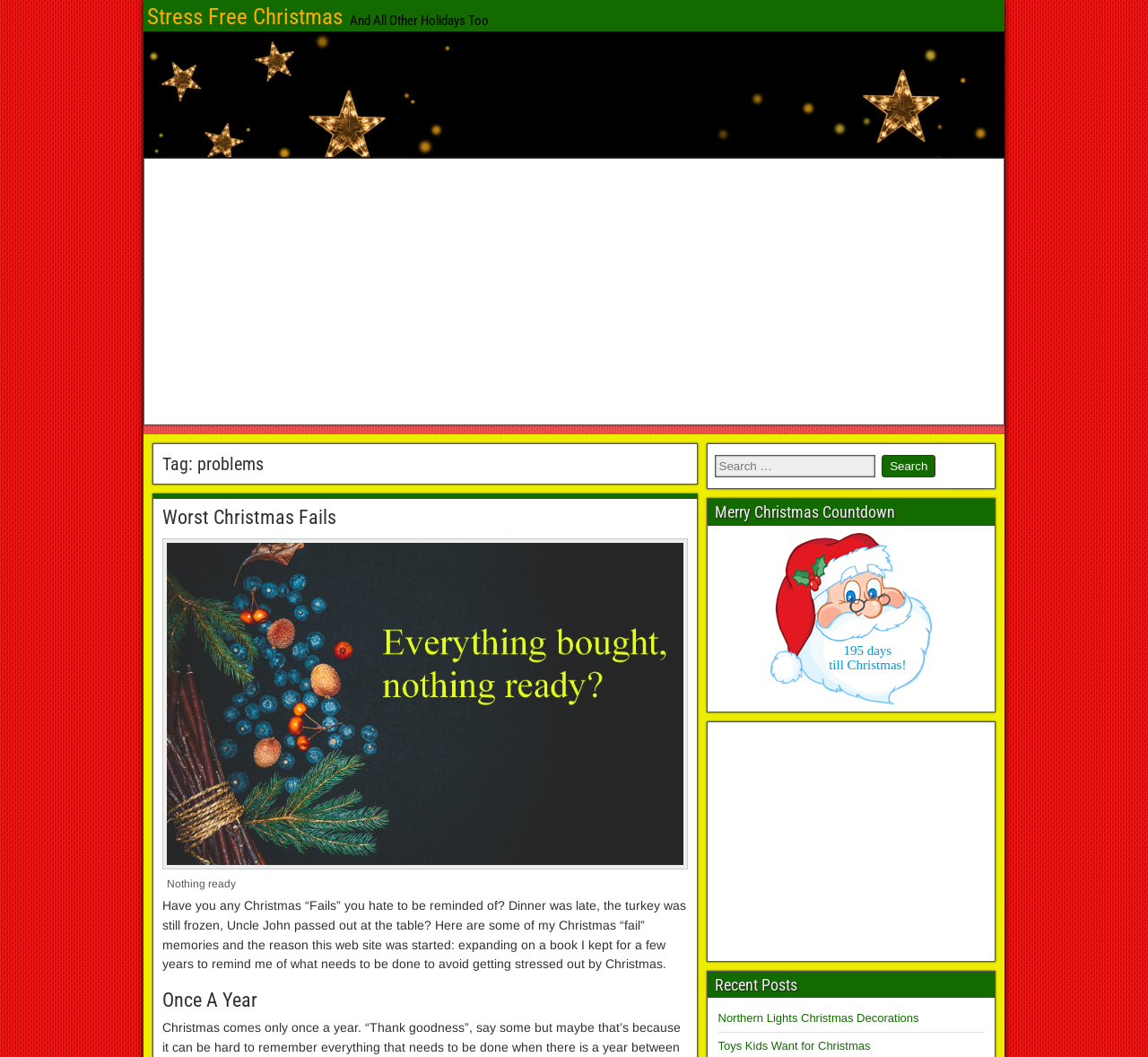What is the subtitle of the webpage?
Kindly offer a detailed explanation using the data available in the image.

The subtitle of the webpage is obtained by looking at the StaticText element with the text 'And All Other Holidays Too' which is located at [0.304, 0.012, 0.425, 0.027]. This element is a direct child of the Root Element and is not nested within any other elements.